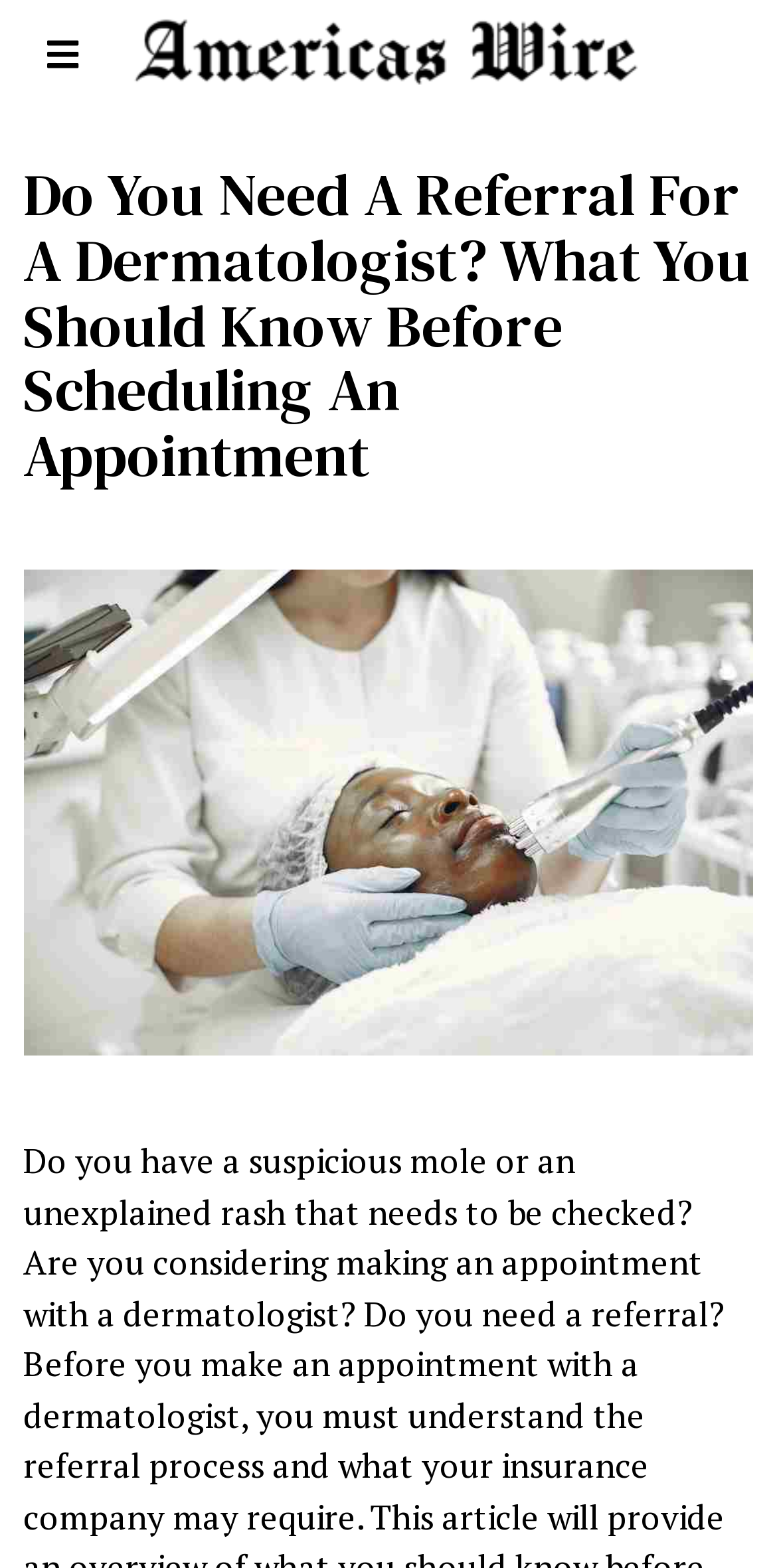Determine the main headline of the webpage and provide its text.

Do You Need A Referral For A Dermatologist? What You Should Know Before Scheduling An Appointment